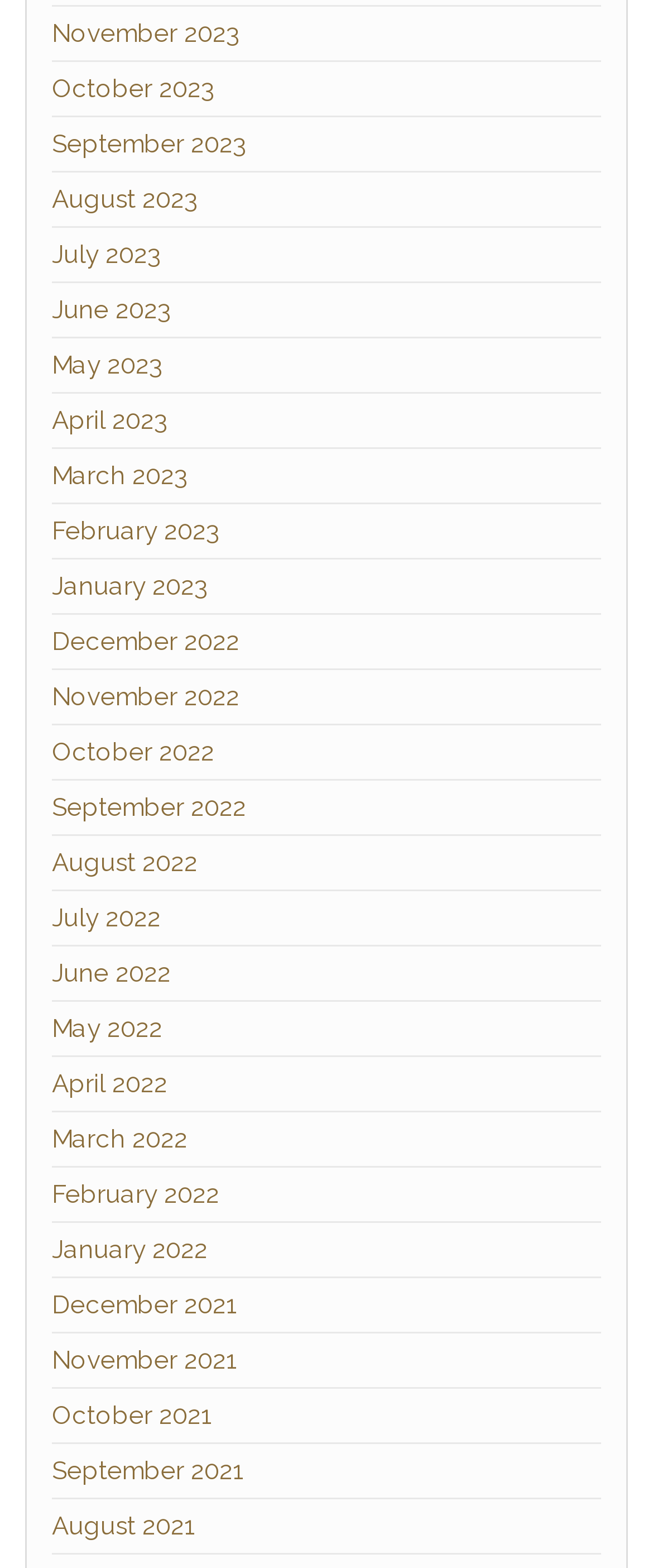Please identify the bounding box coordinates of the region to click in order to complete the given instruction: "View November 2023". The coordinates should be four float numbers between 0 and 1, i.e., [left, top, right, bottom].

[0.079, 0.011, 0.367, 0.031]